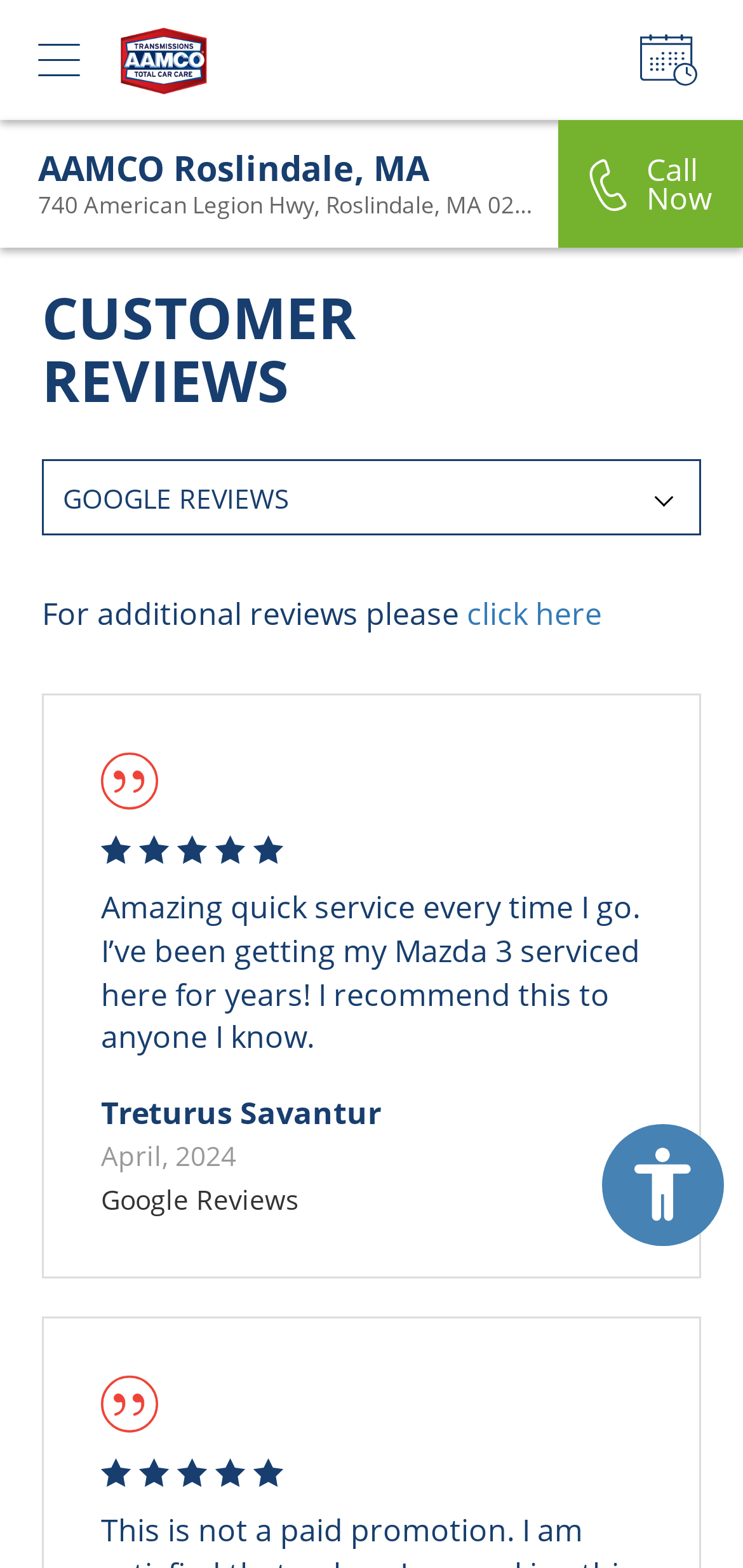What type of service does the business provide?
Using the image provided, answer with just one word or phrase.

Car service